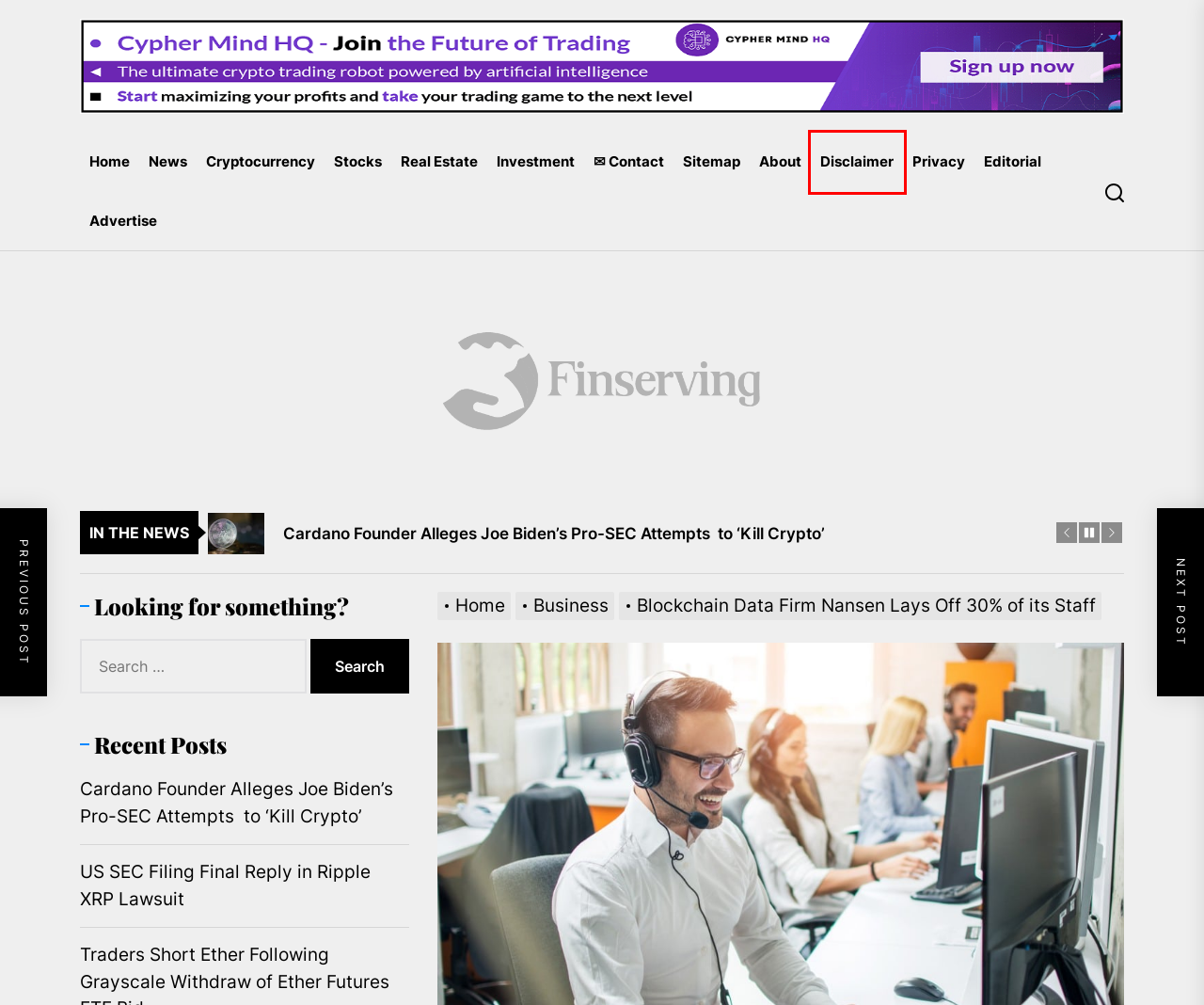You are provided with a screenshot of a webpage that includes a red rectangle bounding box. Please choose the most appropriate webpage description that matches the new webpage after clicking the element within the red bounding box. Here are the candidates:
A. Cryptocurrency | Finserving
B. Stocks | Finserving
C. Disclaimer | Finserving
D. Business | Finserving
E. Real Estate | Finserving
F. News | Finserving
G. US SEC Filing Final Reply in Ripple XRP Lawsuit | Finserving
H. Cardano Founder Alleges Joe Biden's Pro-SEC Attempts to ‘Kill Crypto' - Finserving

C